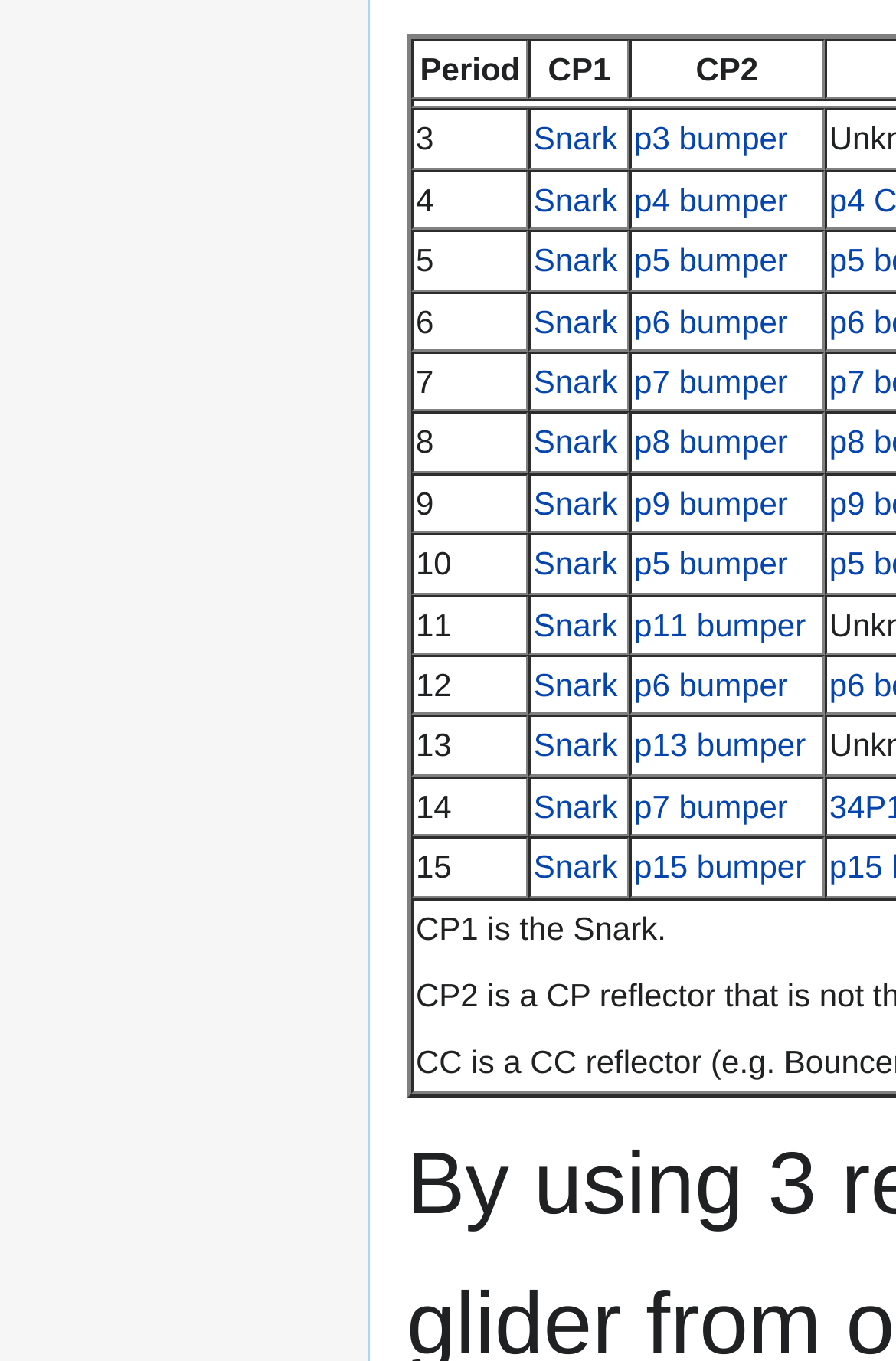Please provide a comprehensive response to the question below by analyzing the image: 
What is the content of the first grid cell?

I looked at the first grid cell, which is located at the top-left corner of the grid, and it contains the text '3'.